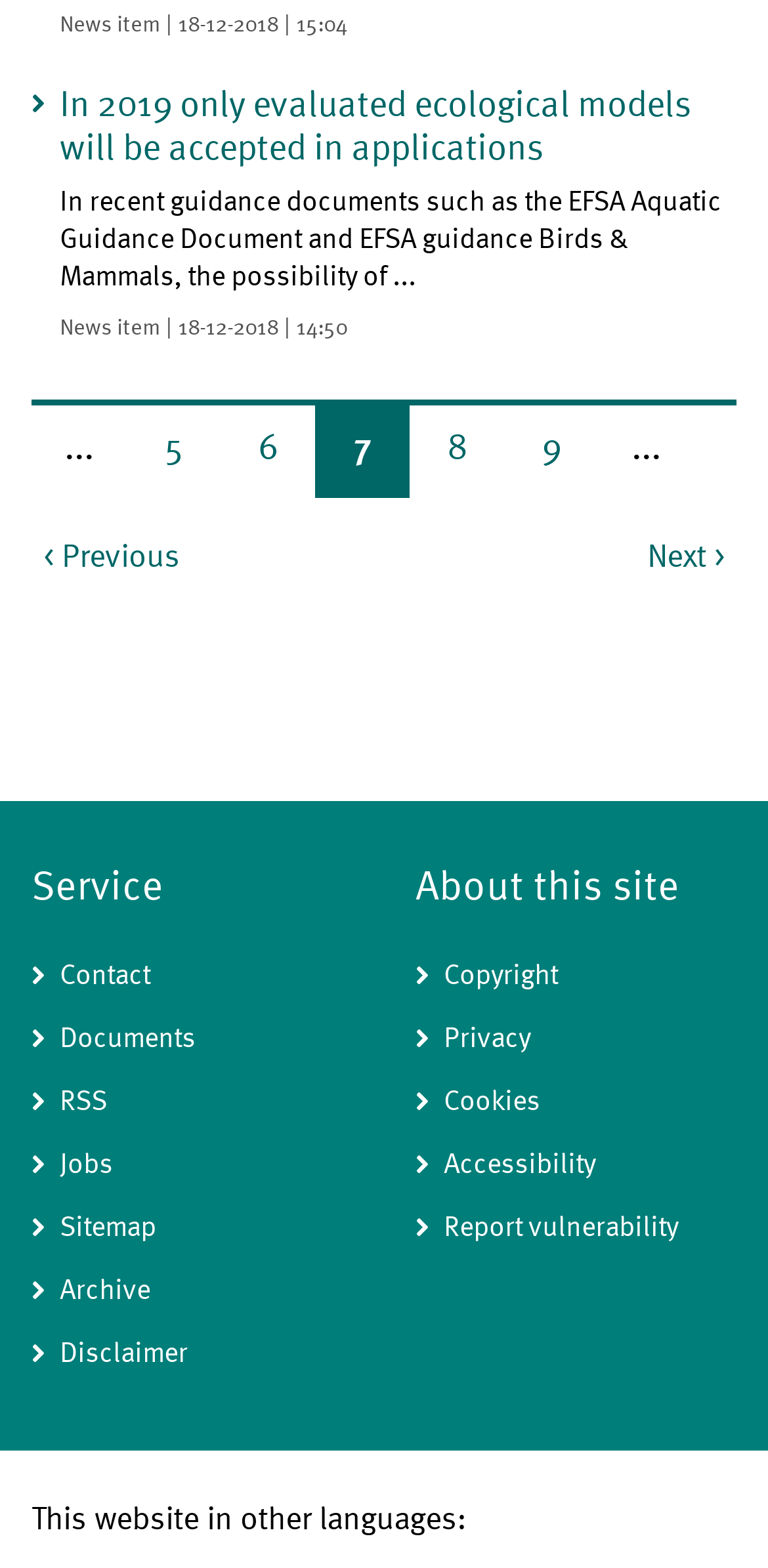Answer the question below in one word or phrase:
What is the last item in the service menu?

Archive